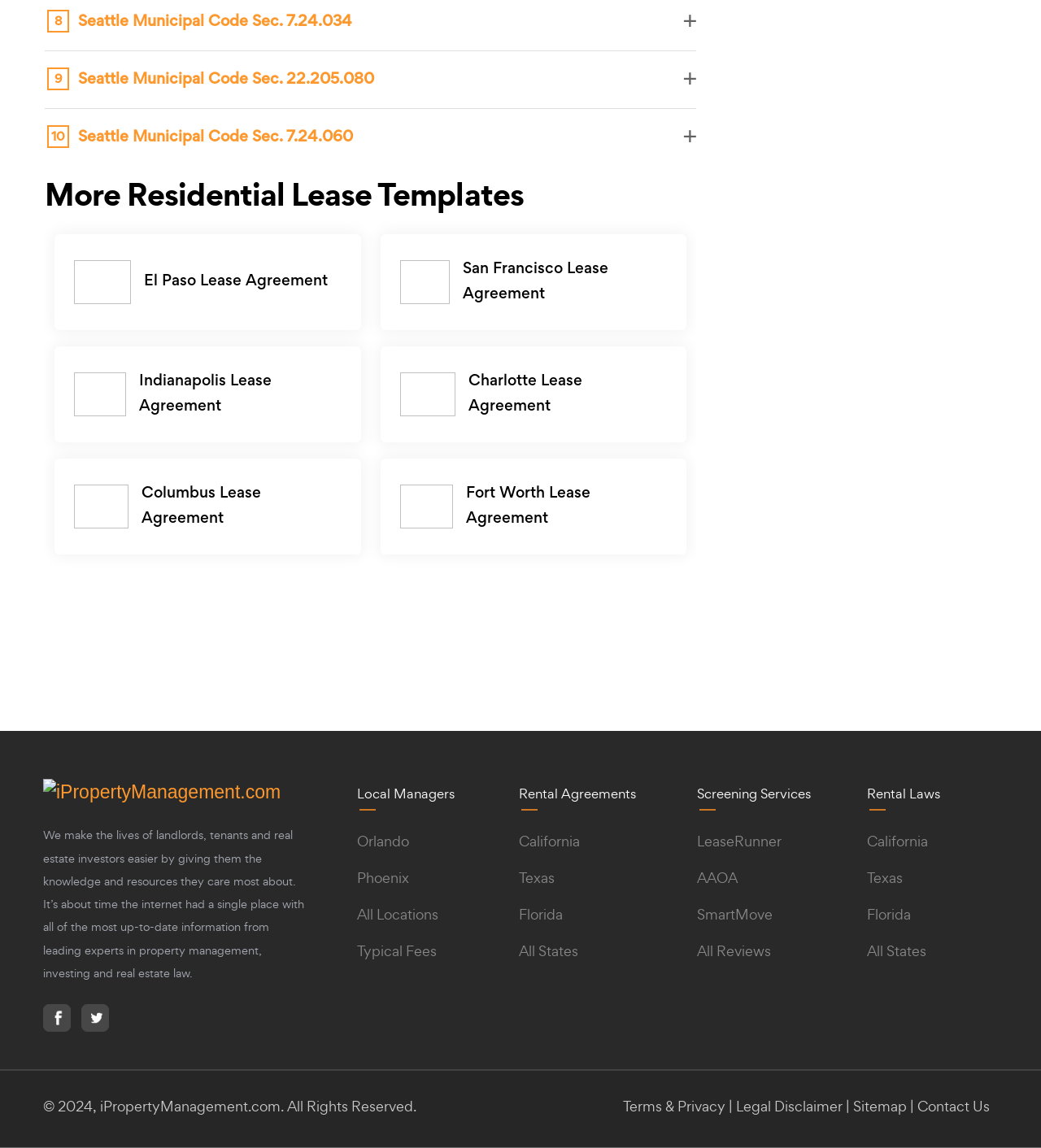How many locations are listed under 'Local Managers'? Observe the screenshot and provide a one-word or short phrase answer.

3